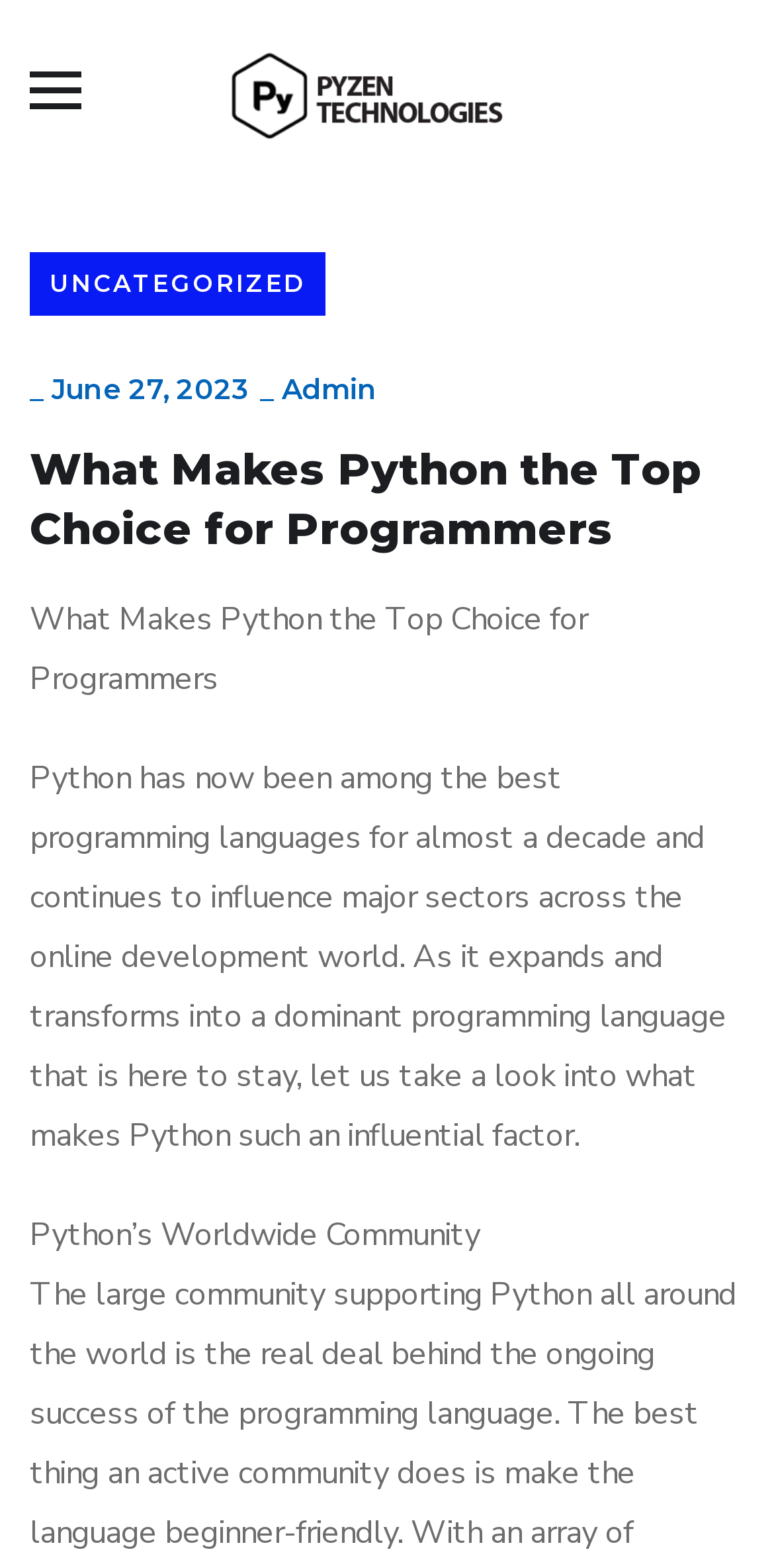Please determine the bounding box coordinates for the UI element described as: "admin".

[0.364, 0.236, 0.487, 0.259]